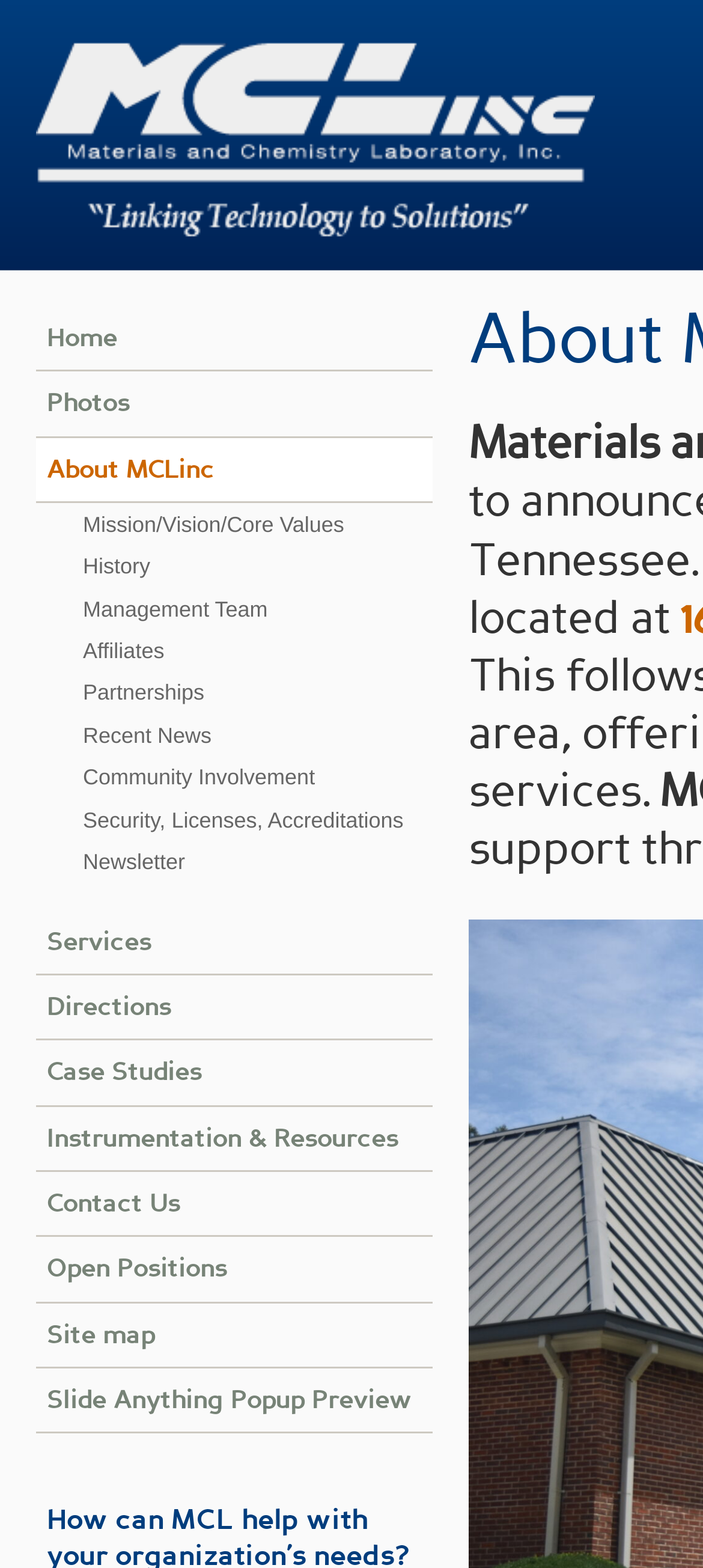Determine the bounding box coordinates for the element that should be clicked to follow this instruction: "view mission and vision". The coordinates should be given as four float numbers between 0 and 1, in the format [left, top, right, bottom].

[0.077, 0.321, 0.641, 0.347]